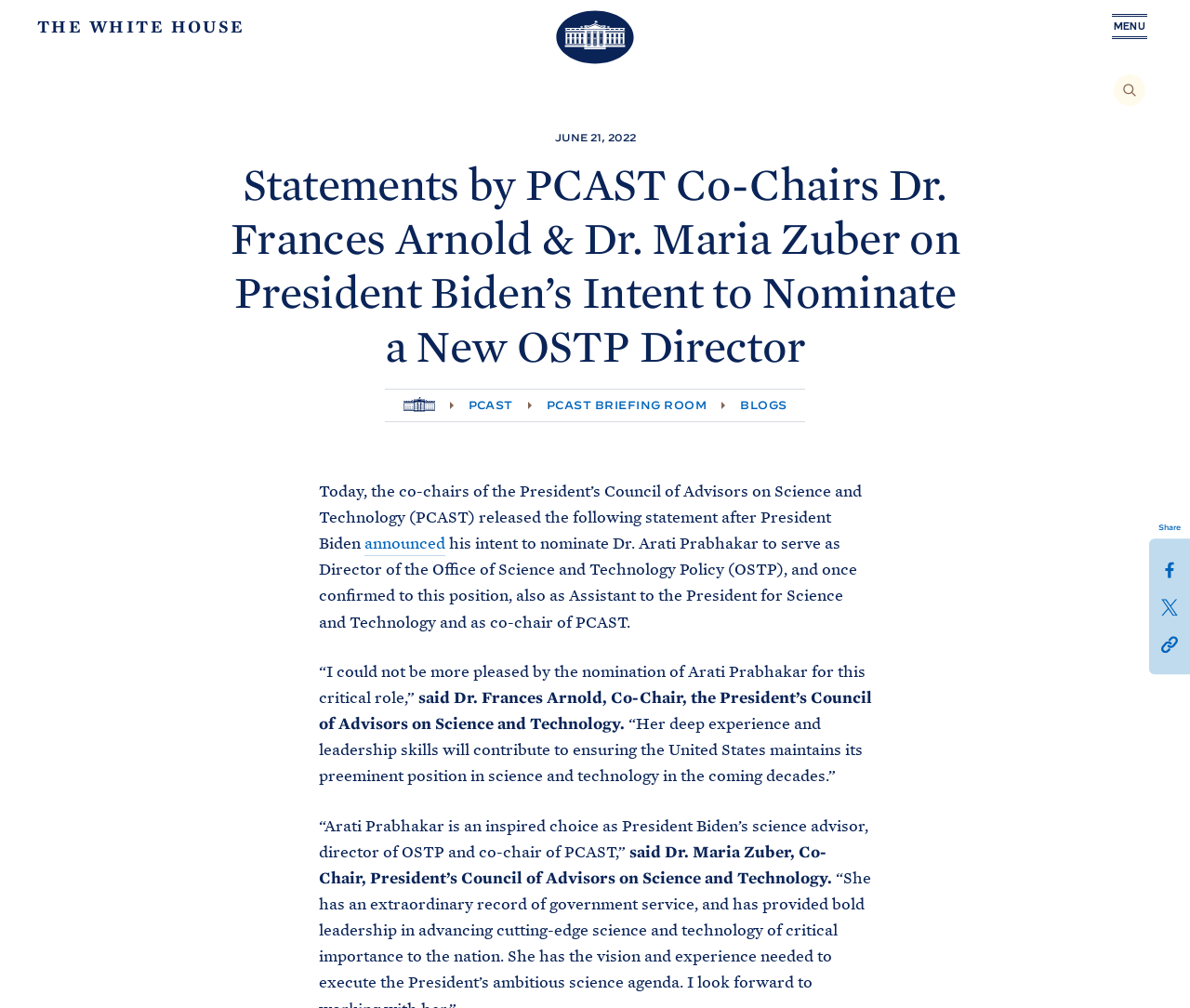What is the date mentioned in the webpage?
Look at the webpage screenshot and answer the question with a detailed explanation.

The question asks for the date mentioned in the webpage. By looking at the webpage, we can find a time element that displays the date 'JUNE 21, 2022'.